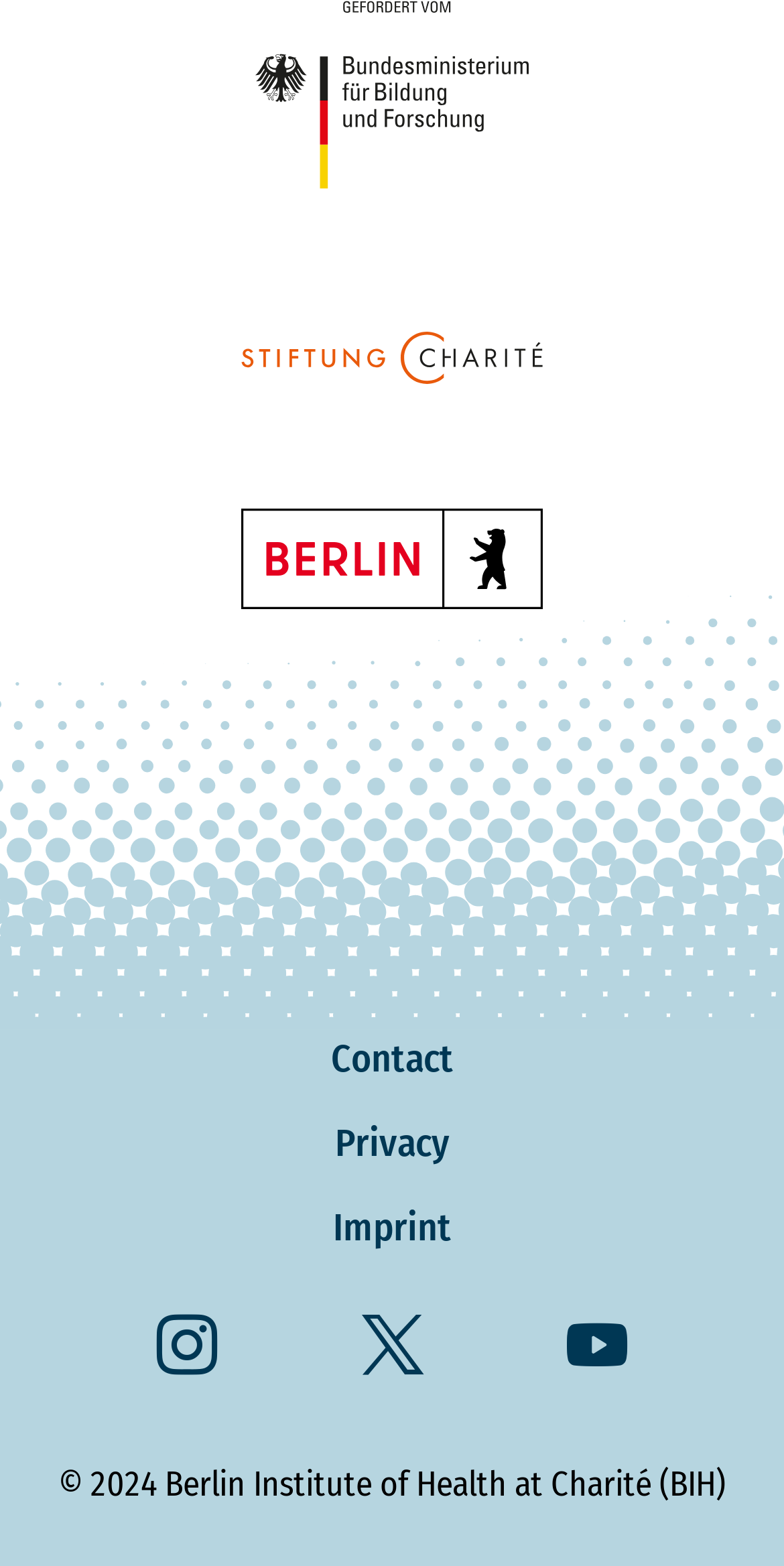Please identify the bounding box coordinates of the area I need to click to accomplish the following instruction: "Contact us".

[0.422, 0.661, 0.578, 0.69]